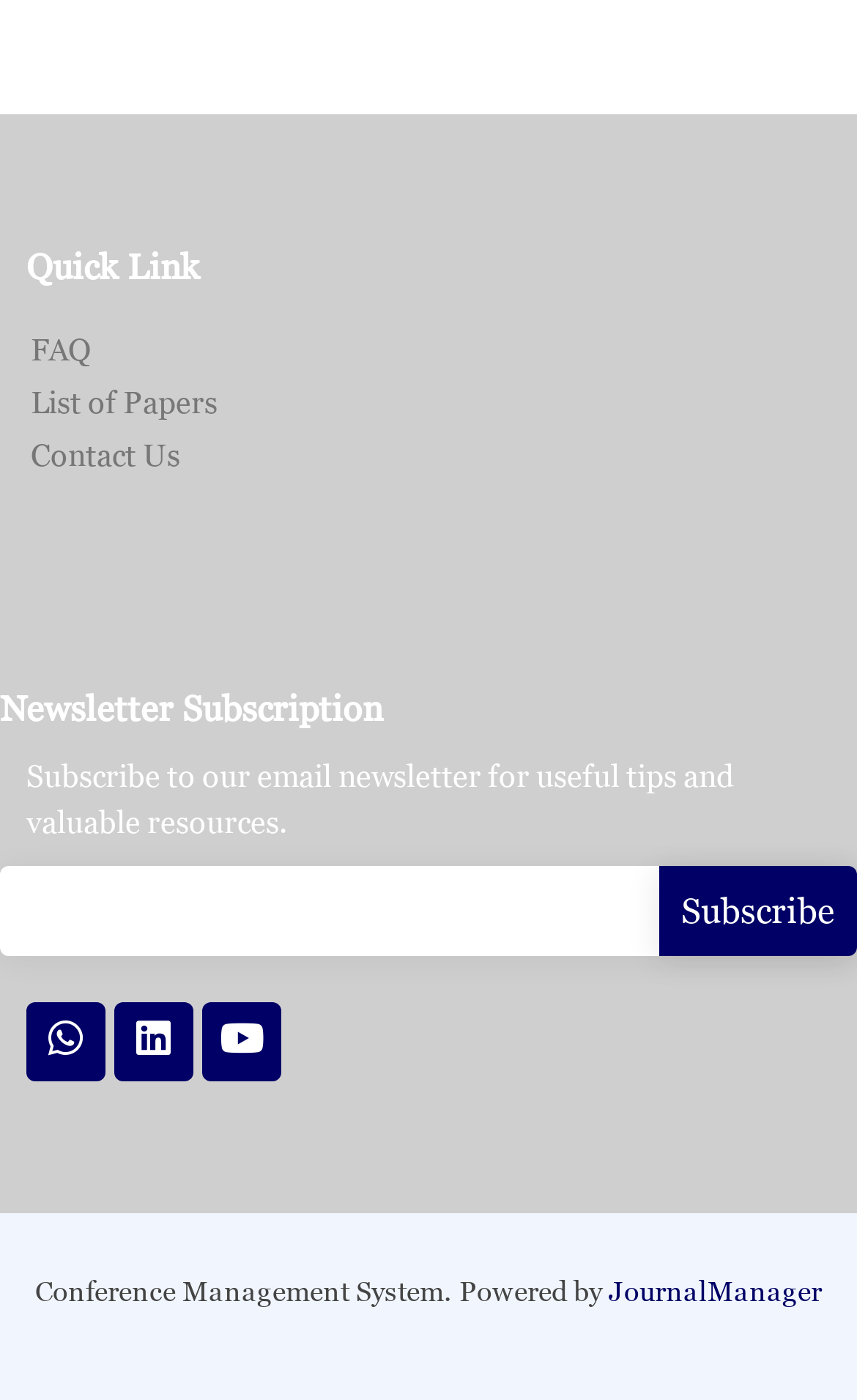Could you find the bounding box coordinates of the clickable area to complete this instruction: "Click the Facebook link"?

[0.031, 0.715, 0.123, 0.772]